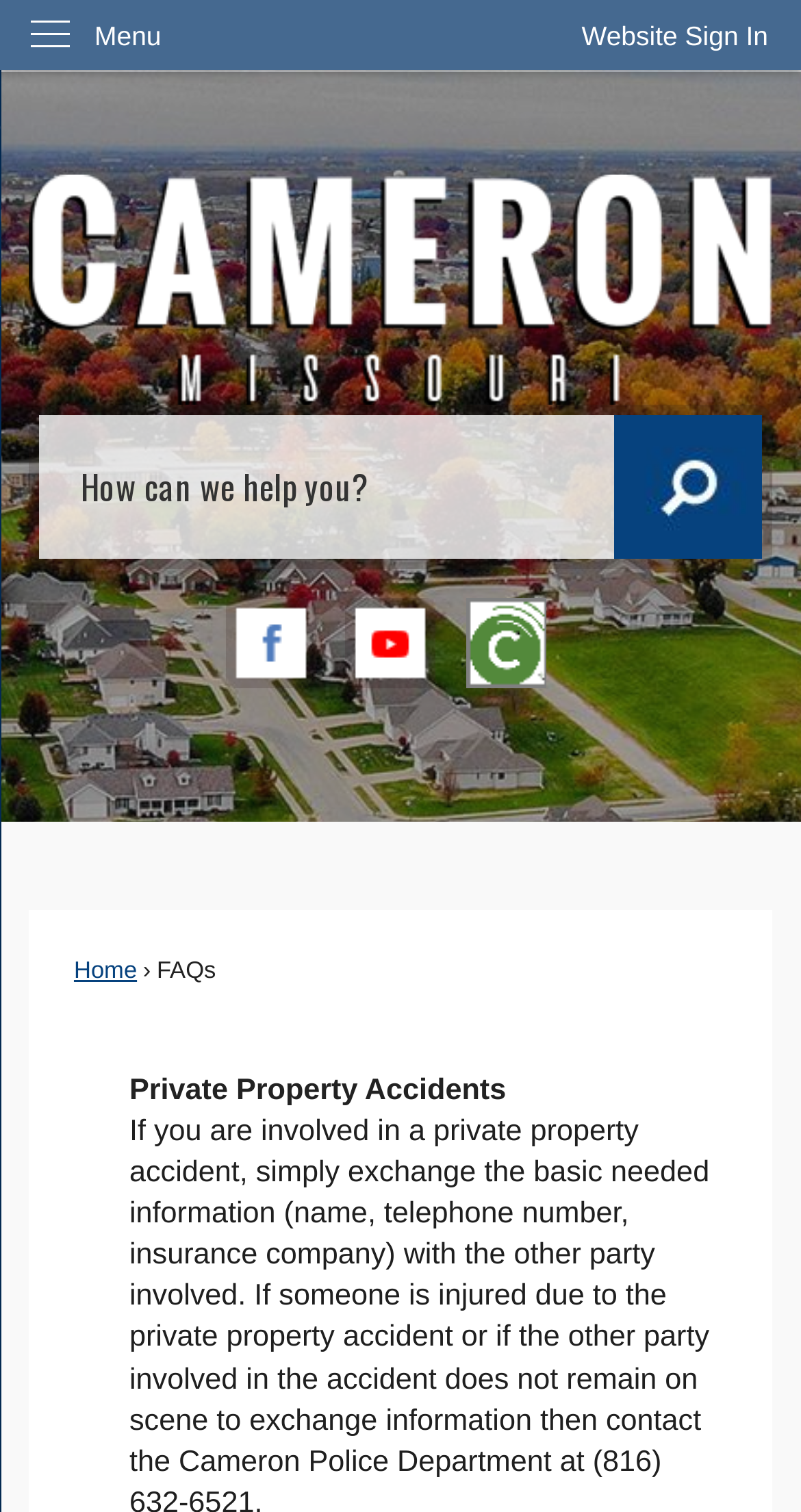Provide the bounding box coordinates for the UI element described in this sentence: "Website Sign In". The coordinates should be four float values between 0 and 1, i.e., [left, top, right, bottom].

[0.685, 0.0, 1.0, 0.048]